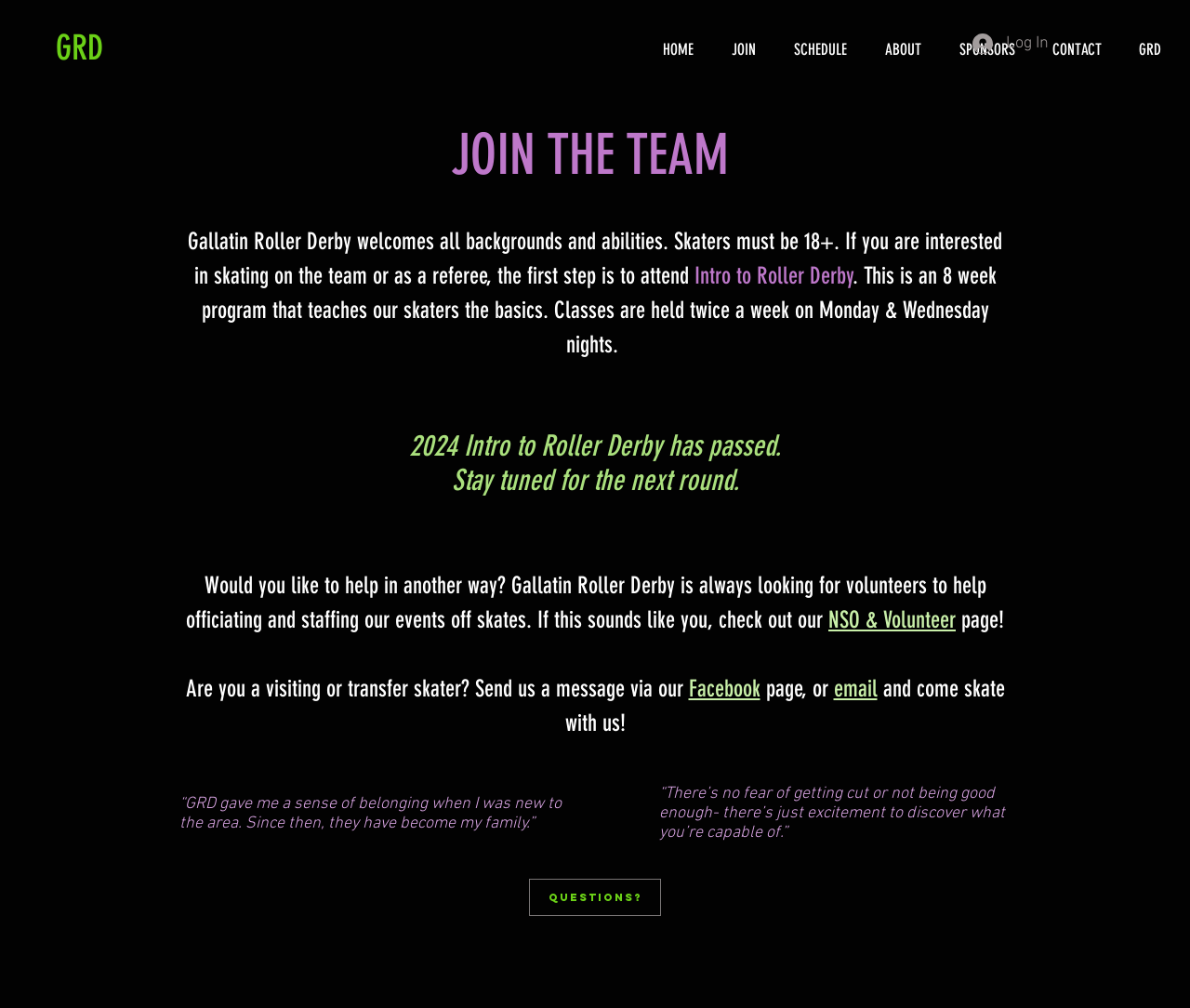Find the bounding box coordinates for the area that should be clicked to accomplish the instruction: "Contact us via email".

[0.7, 0.67, 0.737, 0.696]